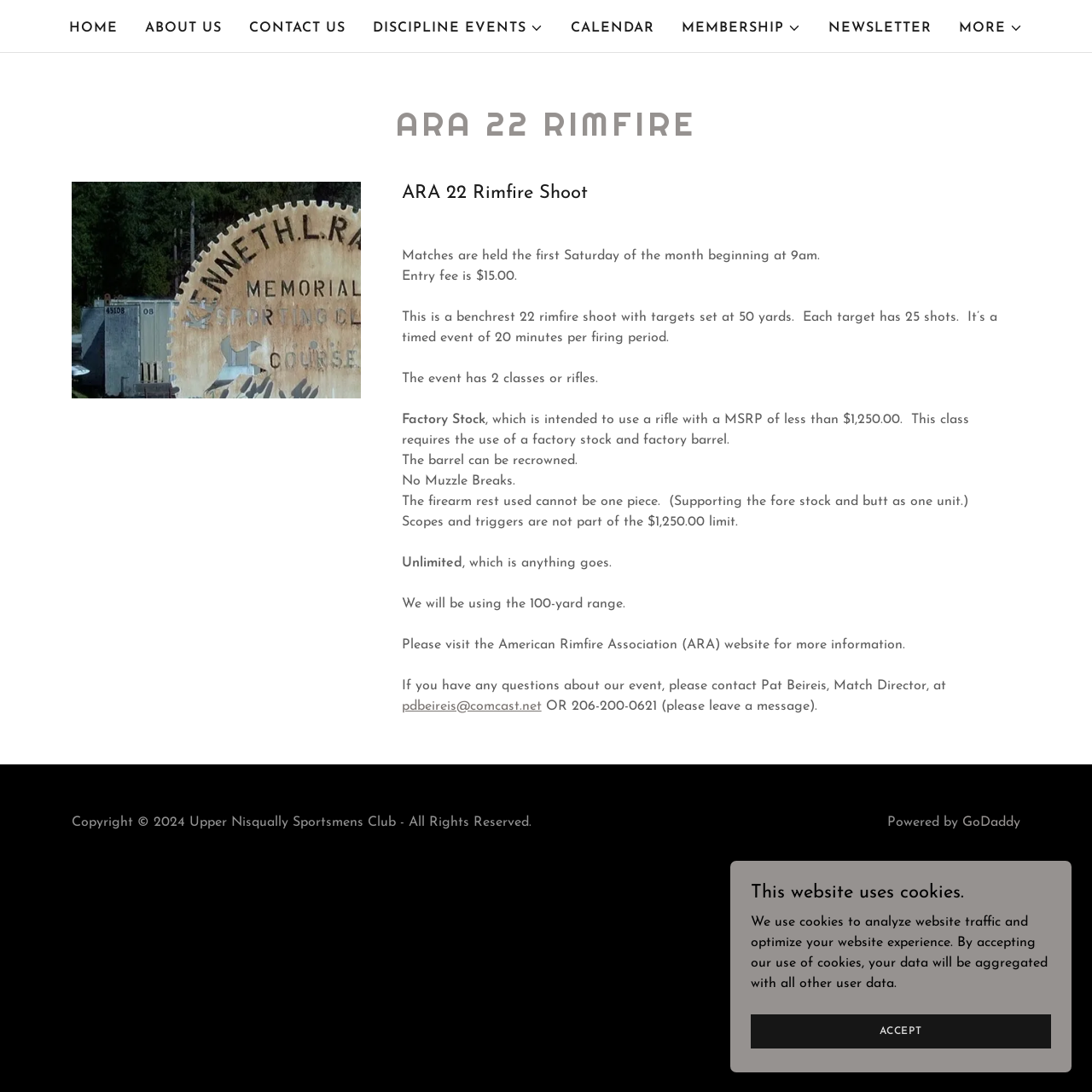Can you find the bounding box coordinates for the element that needs to be clicked to execute this instruction: "Click MEMBERSHIP"? The coordinates should be given as four float numbers between 0 and 1, i.e., [left, top, right, bottom].

[0.624, 0.016, 0.734, 0.035]